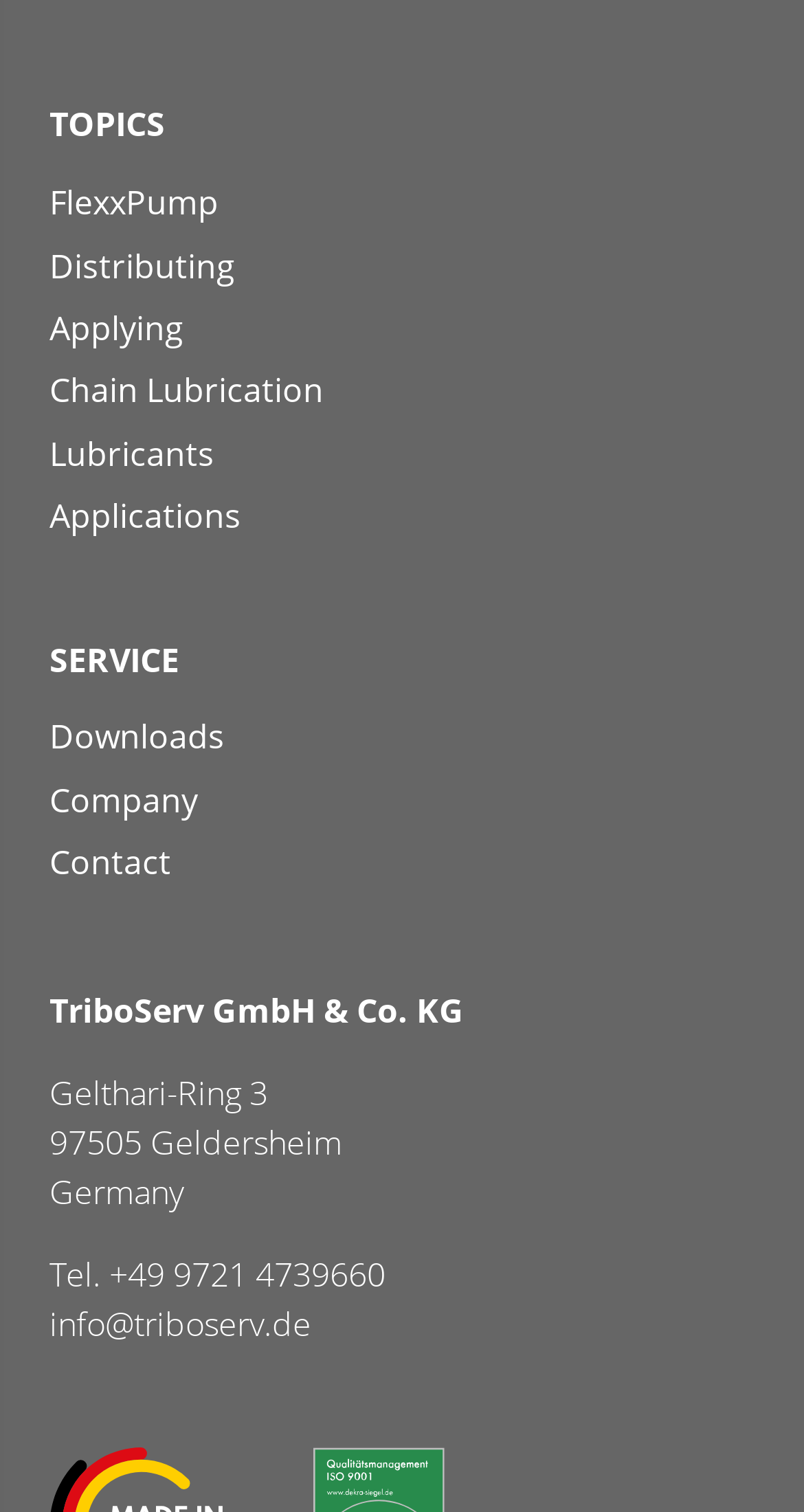Find and specify the bounding box coordinates that correspond to the clickable region for the instruction: "Go to the 'Downloads' page".

[0.062, 0.472, 0.279, 0.502]